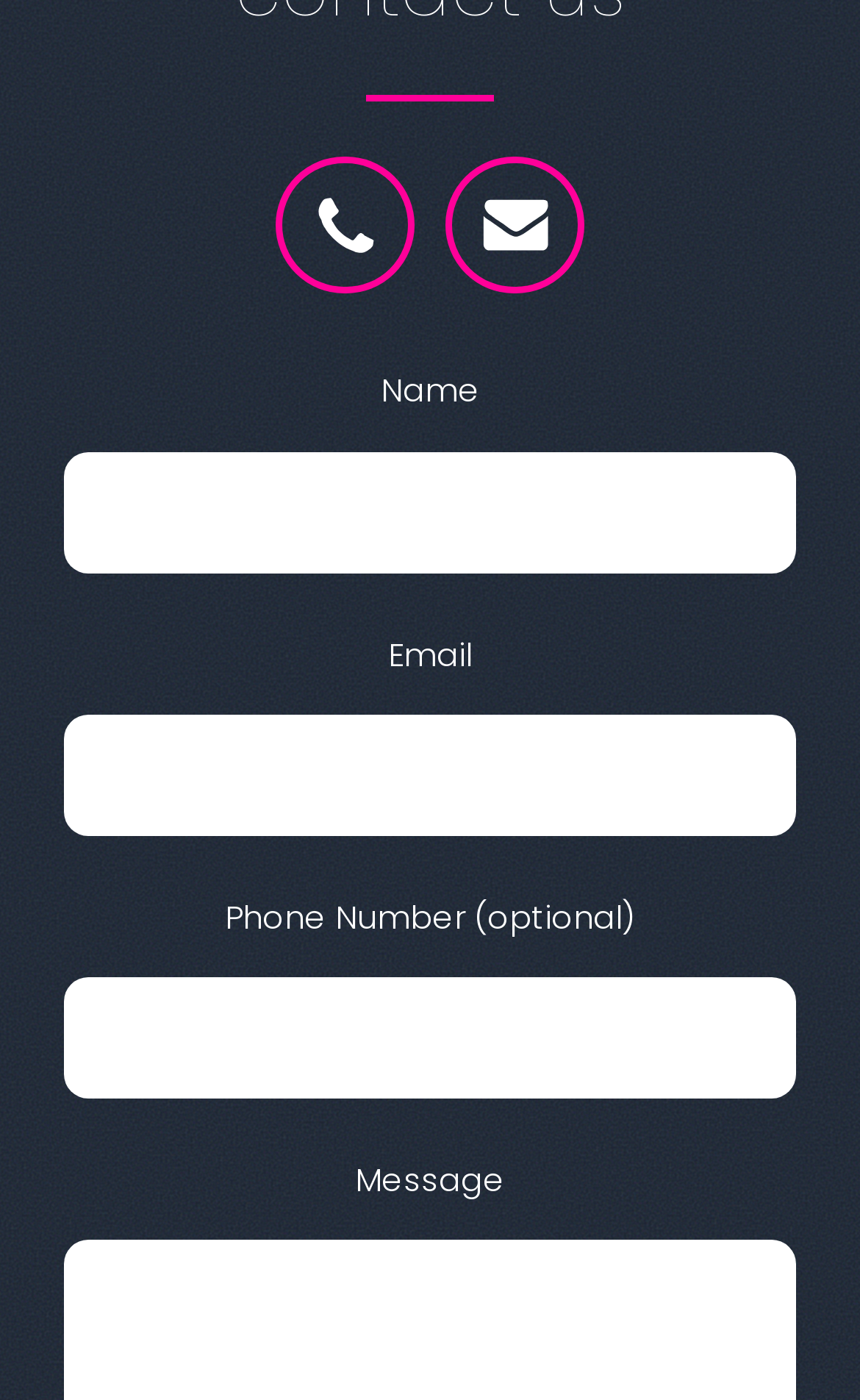How many textboxes are there?
Can you provide an in-depth and detailed response to the question?

There are three textboxes on the webpage, which are 'Name', 'Email', and 'Phone Number (optional)', each corresponding to a static text label.